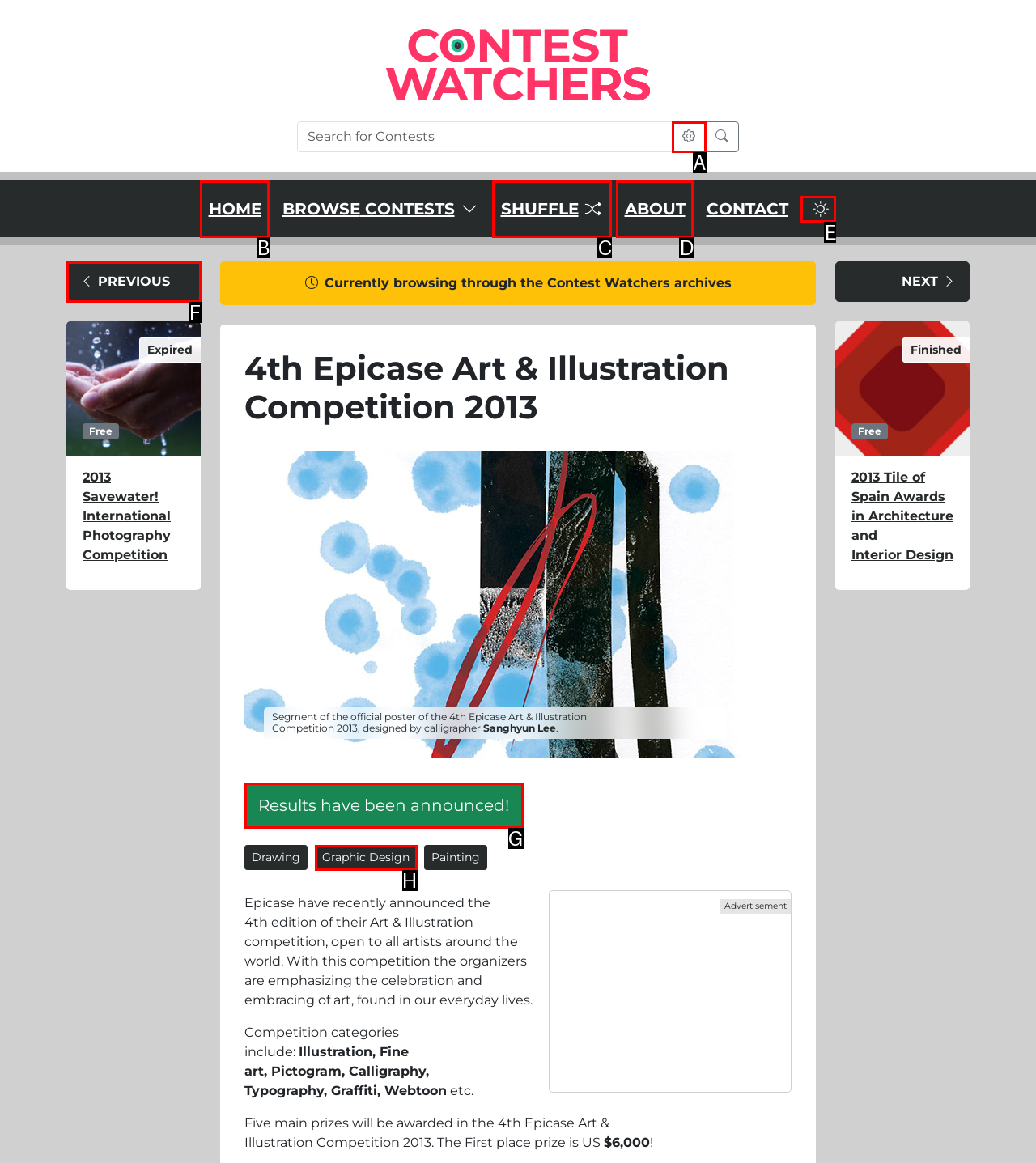Find the option that fits the given description: Results have been announced!
Answer with the letter representing the correct choice directly.

G